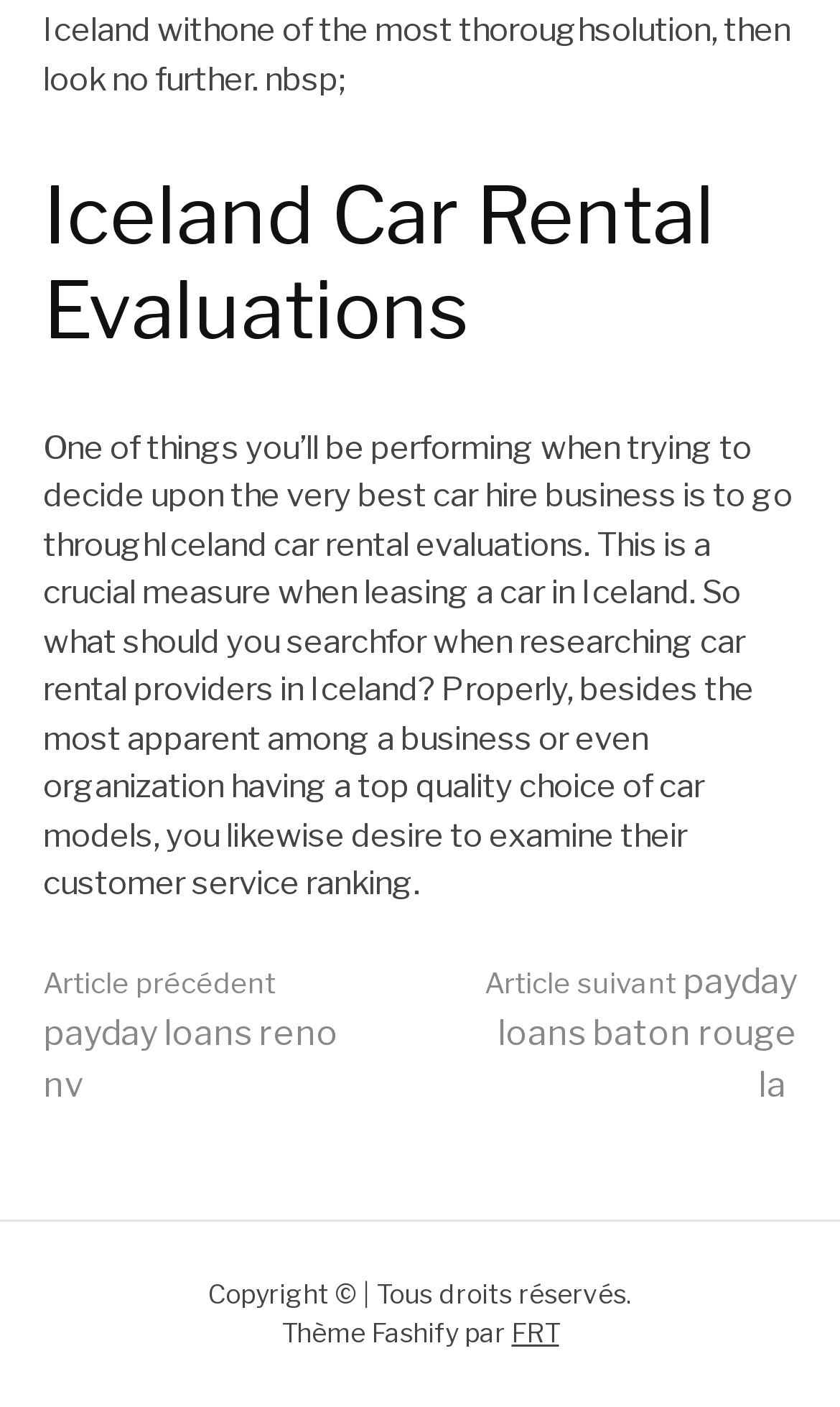Based on the image, provide a detailed response to the question:
What is the purpose of reading car rental evaluations?

According to the text, reading car rental evaluations is a crucial step in deciding on the best car hire business, which implies that the purpose of reading these evaluations is to make an informed decision when choosing a car rental company.